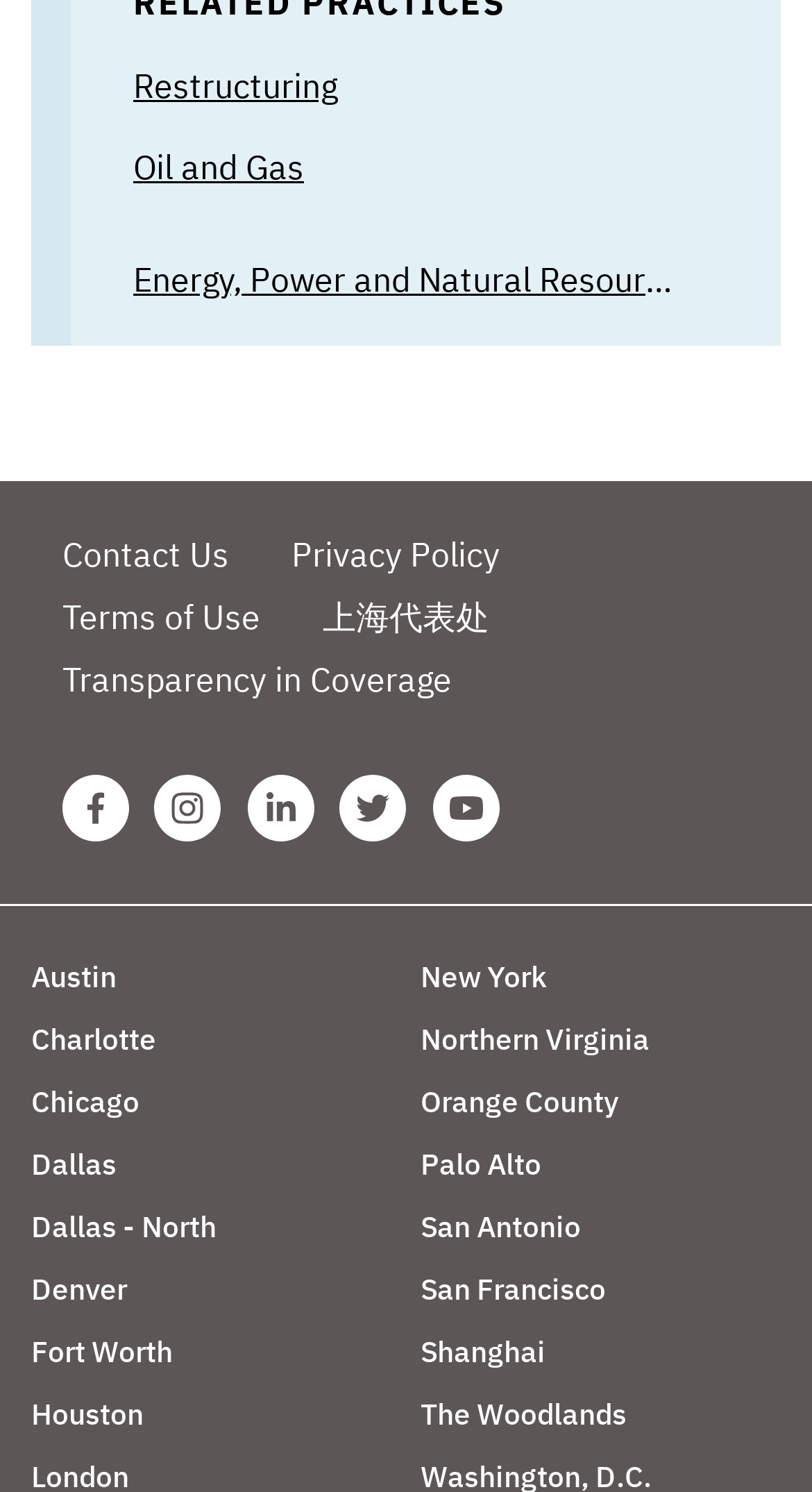Determine the bounding box coordinates of the area to click in order to meet this instruction: "Read Transparency in Coverage".

[0.077, 0.441, 0.556, 0.469]